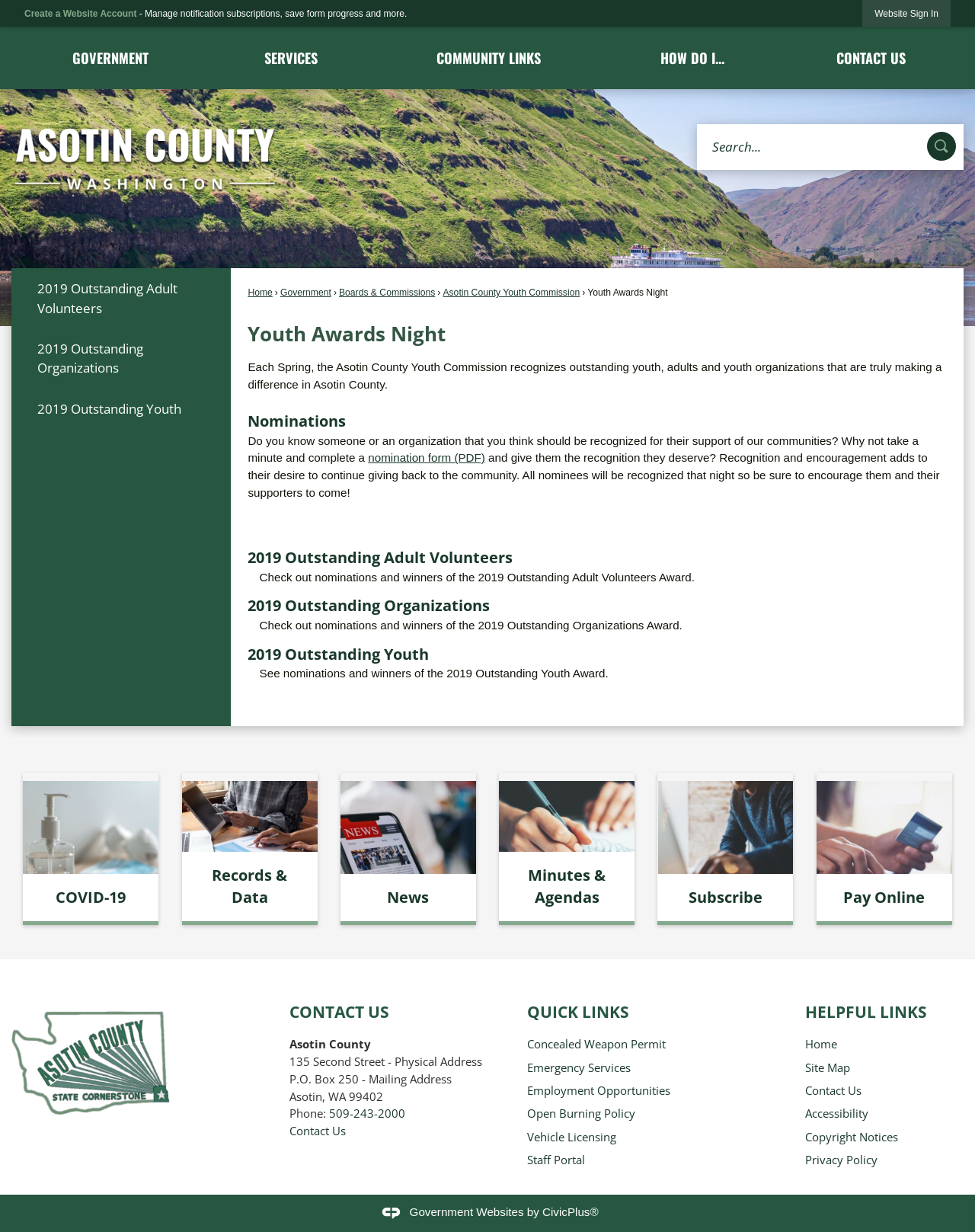Please analyze the image and give a detailed answer to the question:
What is the purpose of the 'Search' region?

The 'Search' region contains a textbox and a search button, indicating that it is used to search the website for specific content.